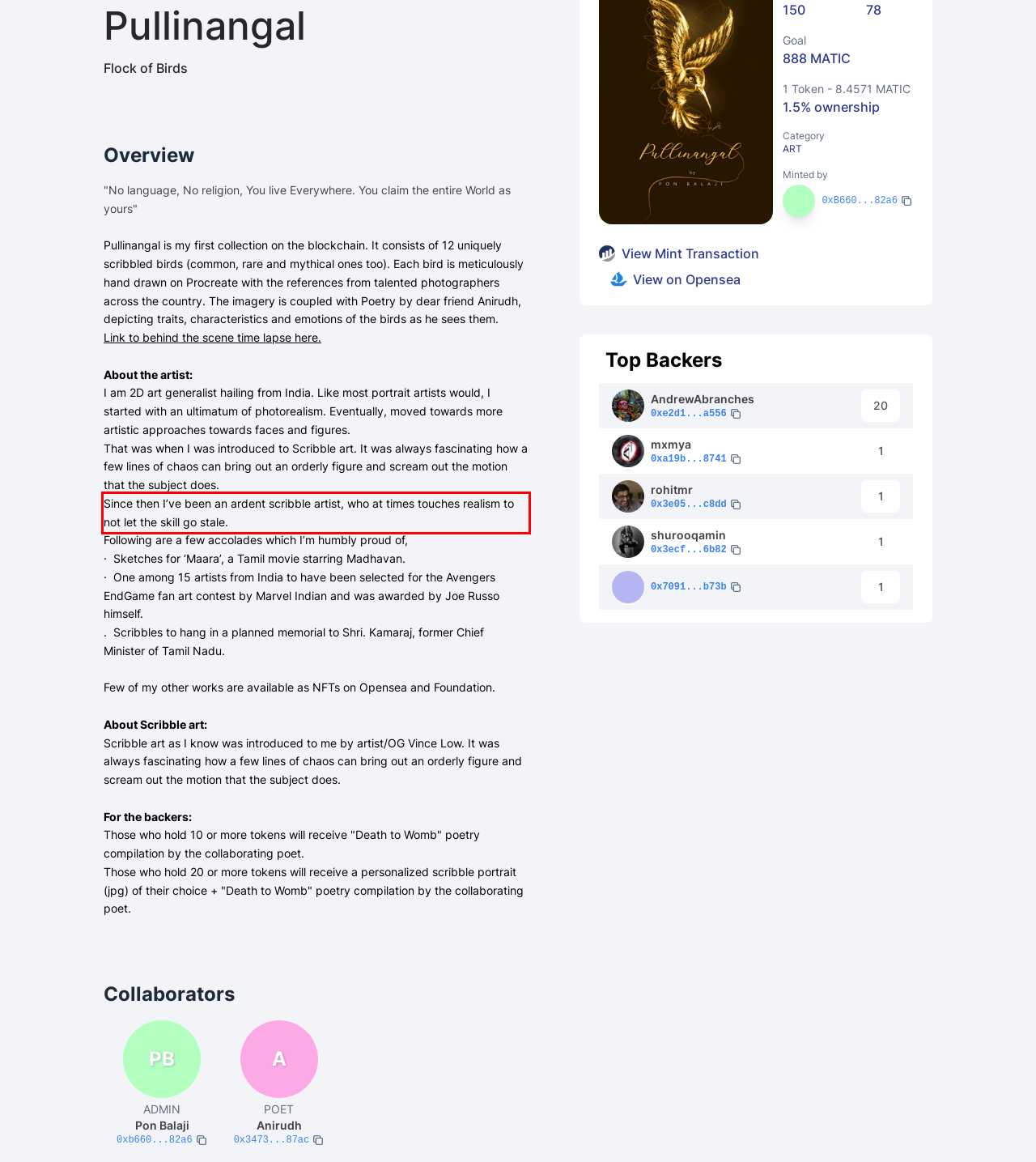You are provided with a screenshot of a webpage featuring a red rectangle bounding box. Extract the text content within this red bounding box using OCR.

Since then I’ve been an ardent scribble artist, who at times touches realism to not let the skill go stale.